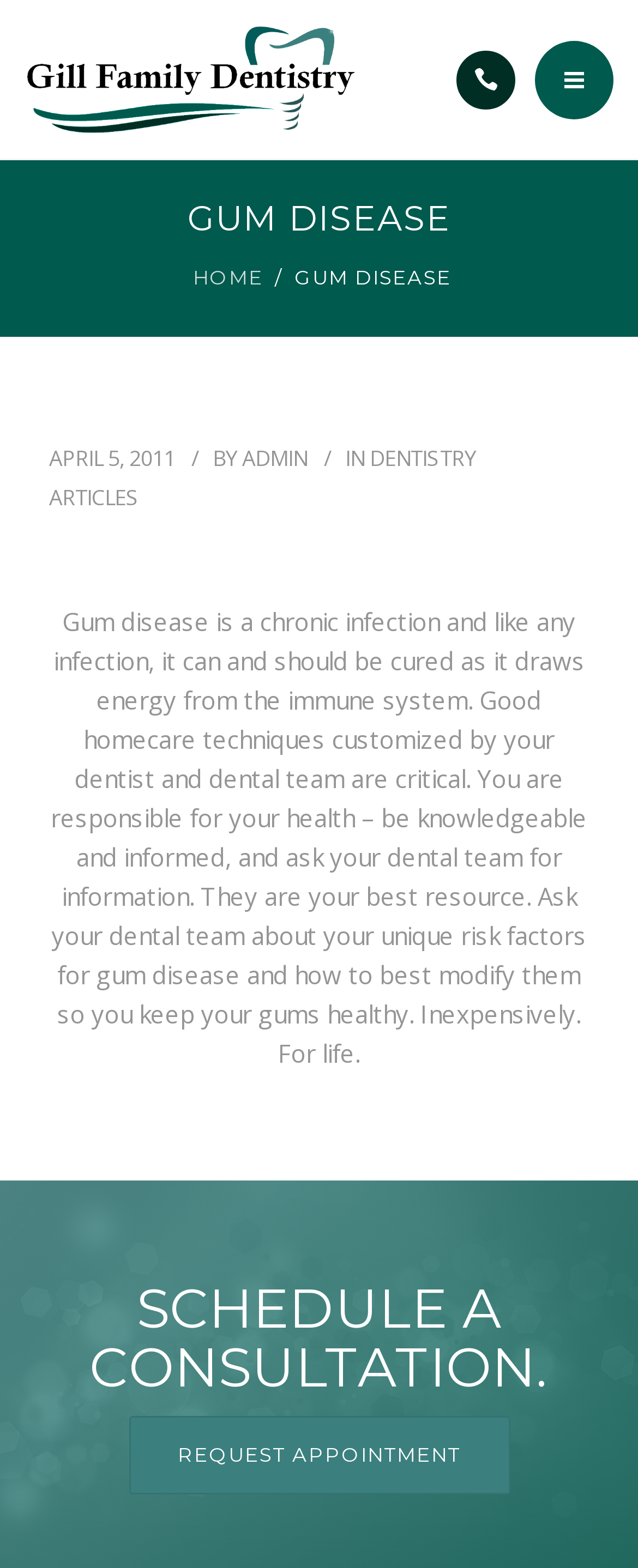Please determine the bounding box coordinates for the UI element described as: "Testimonials".

[0.062, 0.256, 0.938, 0.307]